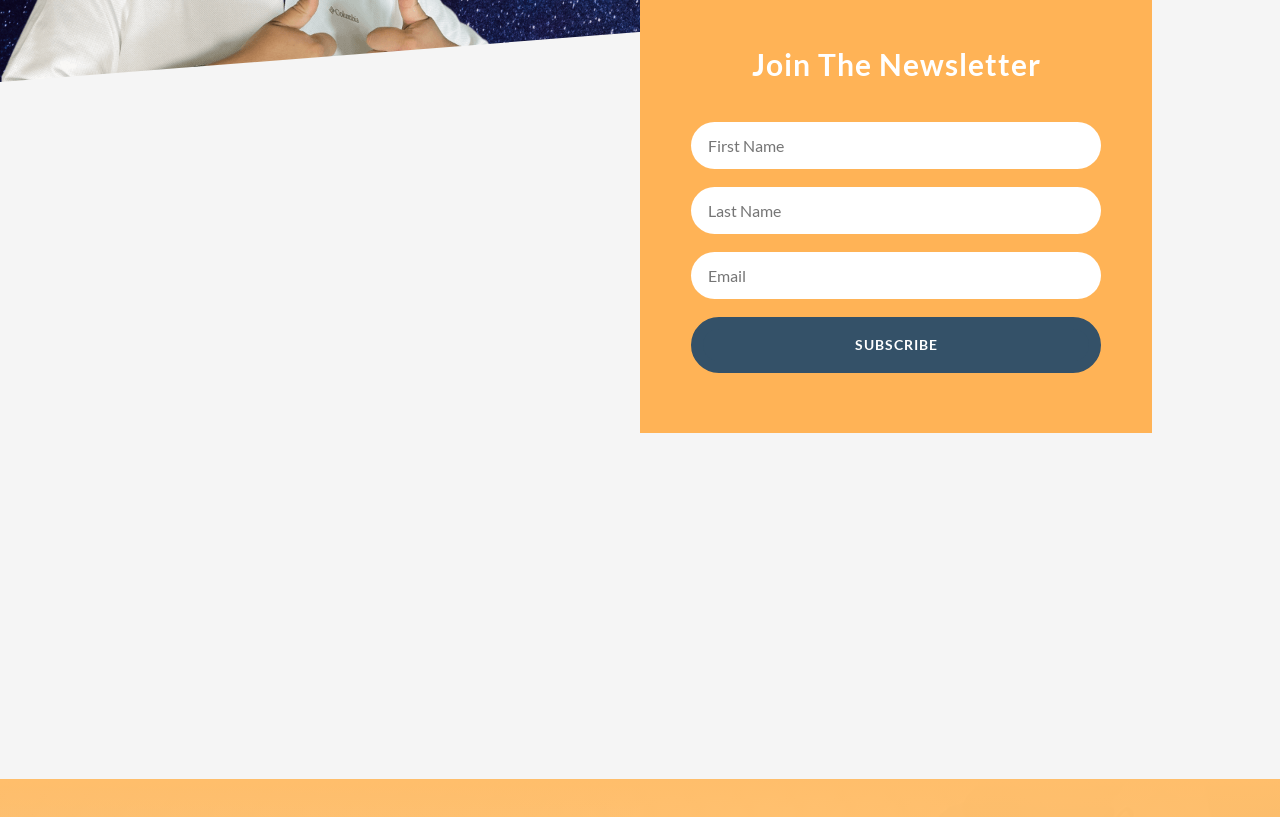Answer the question below using just one word or a short phrase: 
How many textboxes are there for input?

3